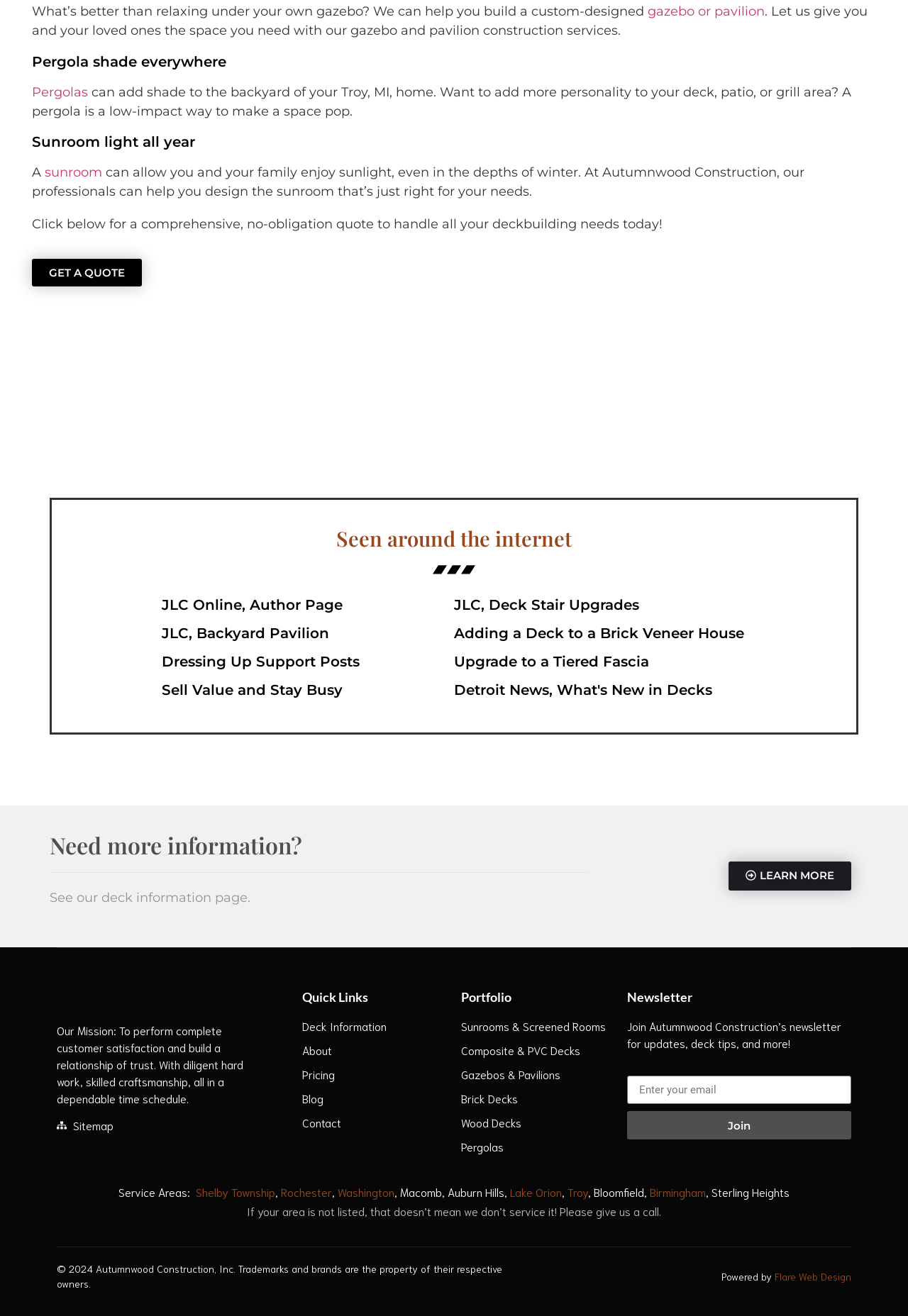Please identify the bounding box coordinates of the area I need to click to accomplish the following instruction: "Learn more about deck information".

[0.802, 0.655, 0.937, 0.677]